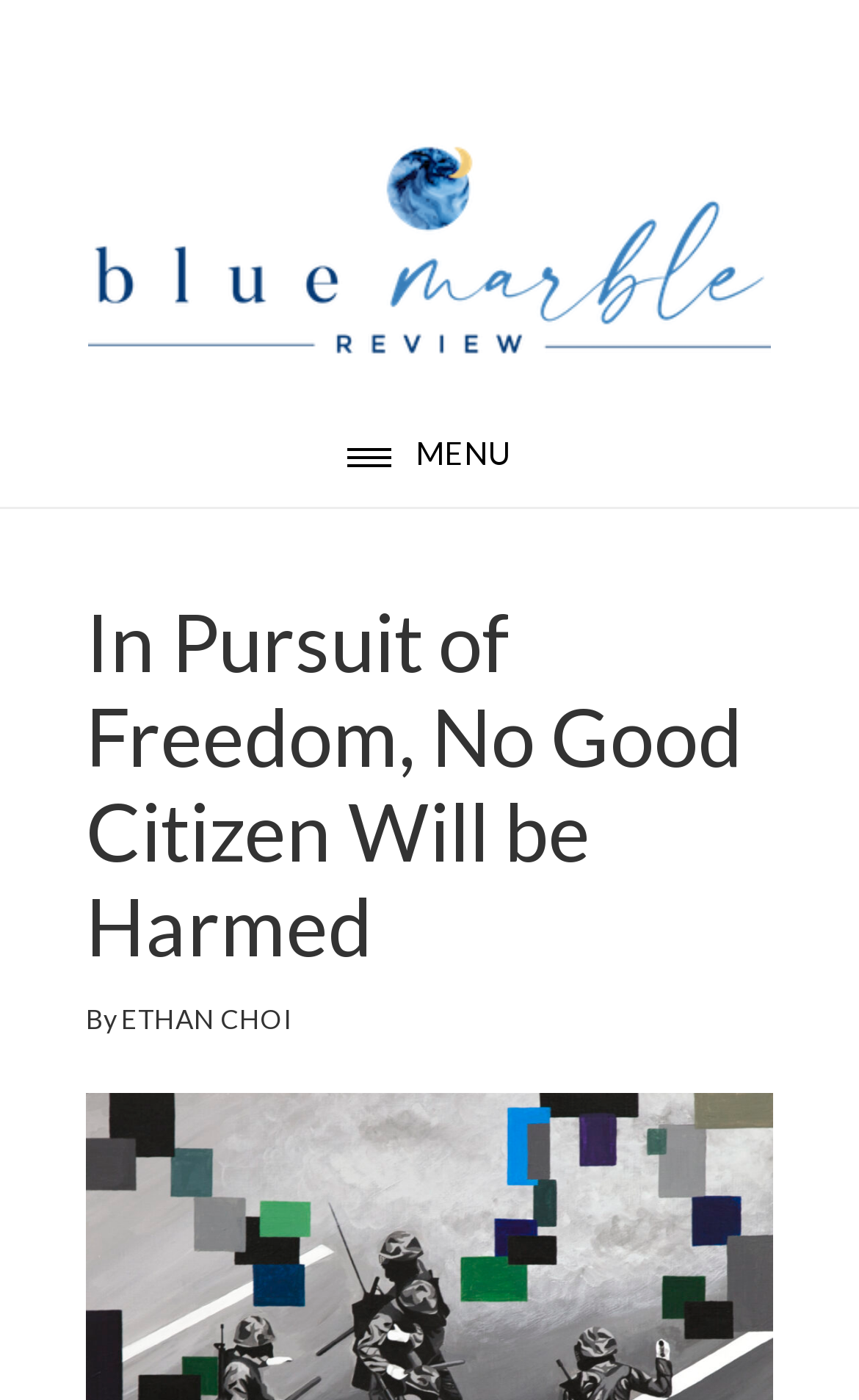Please find and provide the title of the webpage.

In Pursuit of Freedom, No Good Citizen Will be Harmed